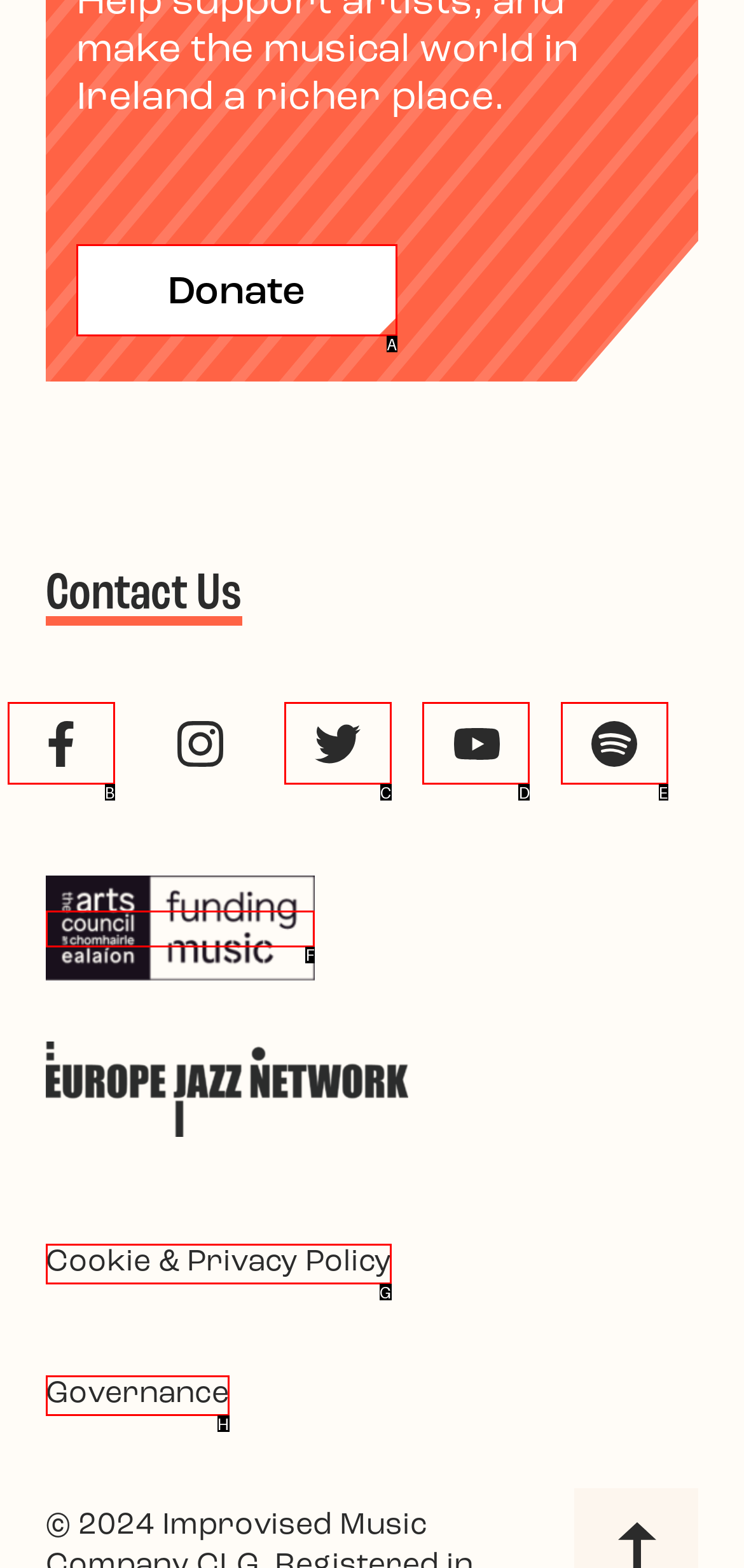Tell me which one HTML element I should click to complete the following instruction: View Arts council funding music logo
Answer with the option's letter from the given choices directly.

F